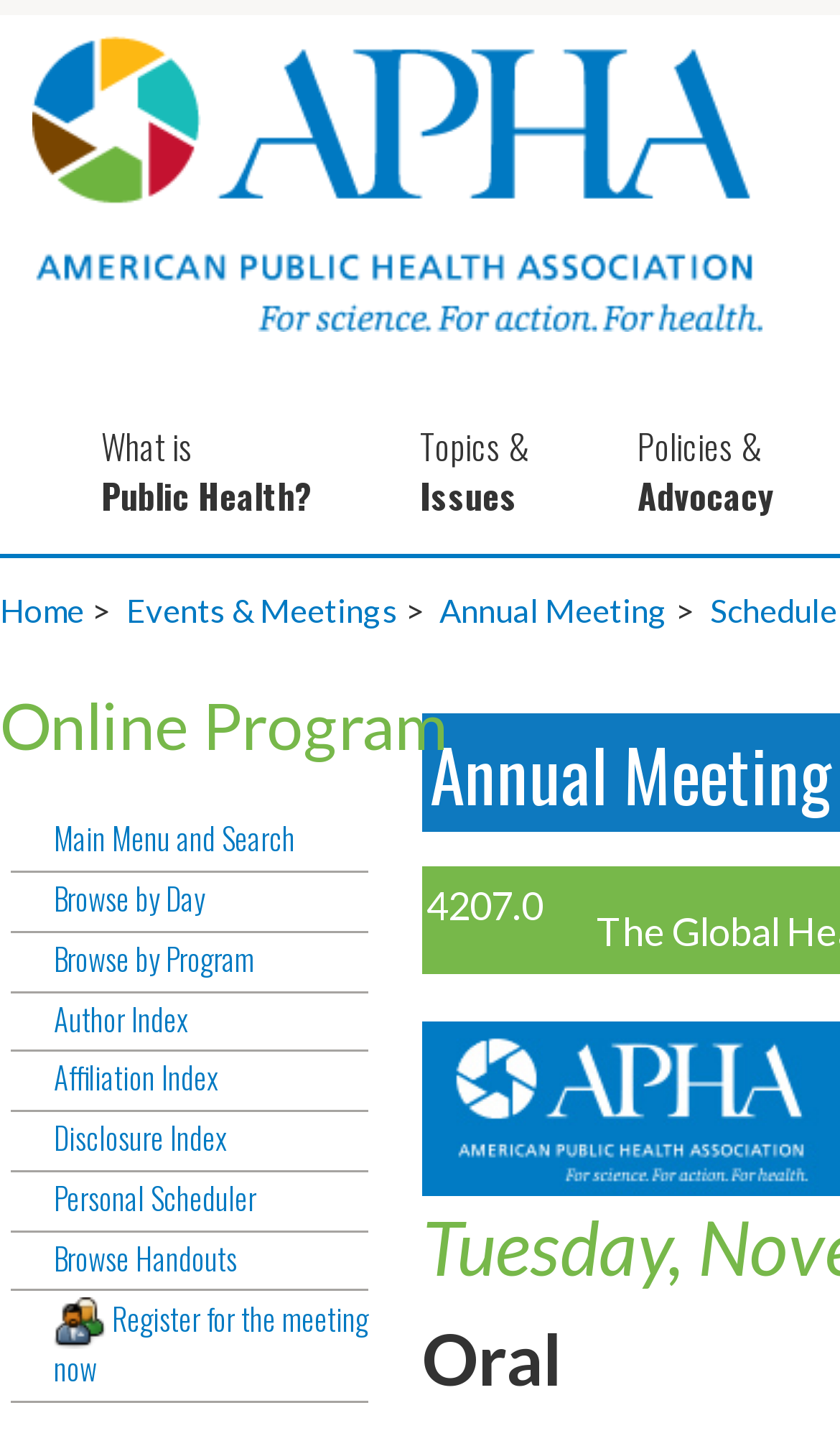Generate a thorough description of the webpage.

The webpage appears to be related to the 142nd APHA Annual Meeting and Exposition, with a focus on global health functions. At the top of the page, there is a large image that spans almost the entire width of the page. Below the image, there are three links: "What is Public Health?", "Topics & Issues", and "Home>" which are positioned side by side.

On the left side of the page, there is a vertical menu with several links, including "Events & Meetings>", "Annual Meeting>", and "Main Menu and Search". The "Annual Meeting>" link has a sub-link "Oral" positioned below it.

On the right side of the page, there is a list of links, including "Browse by Day", "Browse by Program", "Author Index", "Affiliation Index", "Disclosure Index", "Personal Scheduler", "Browse Handouts", and "Register for the meeting now". These links are stacked vertically, with a small image positioned next to the "Register for the meeting now" link.

Overall, the webpage appears to be a conference or event website, with various links and resources related to the meeting.